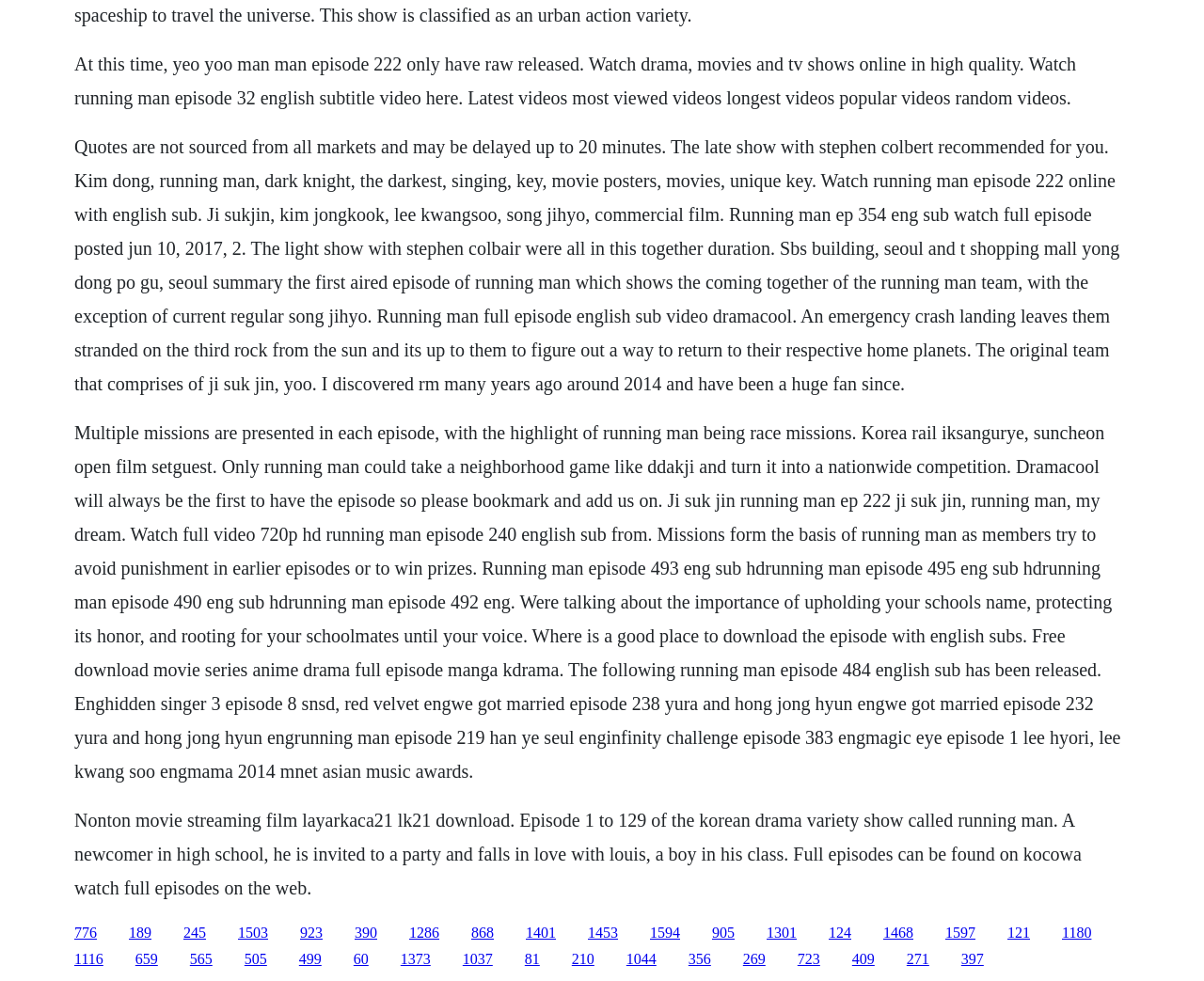Identify the bounding box of the UI element described as follows: "1597". Provide the coordinates as four float numbers in the range of 0 to 1 [left, top, right, bottom].

[0.785, 0.942, 0.81, 0.958]